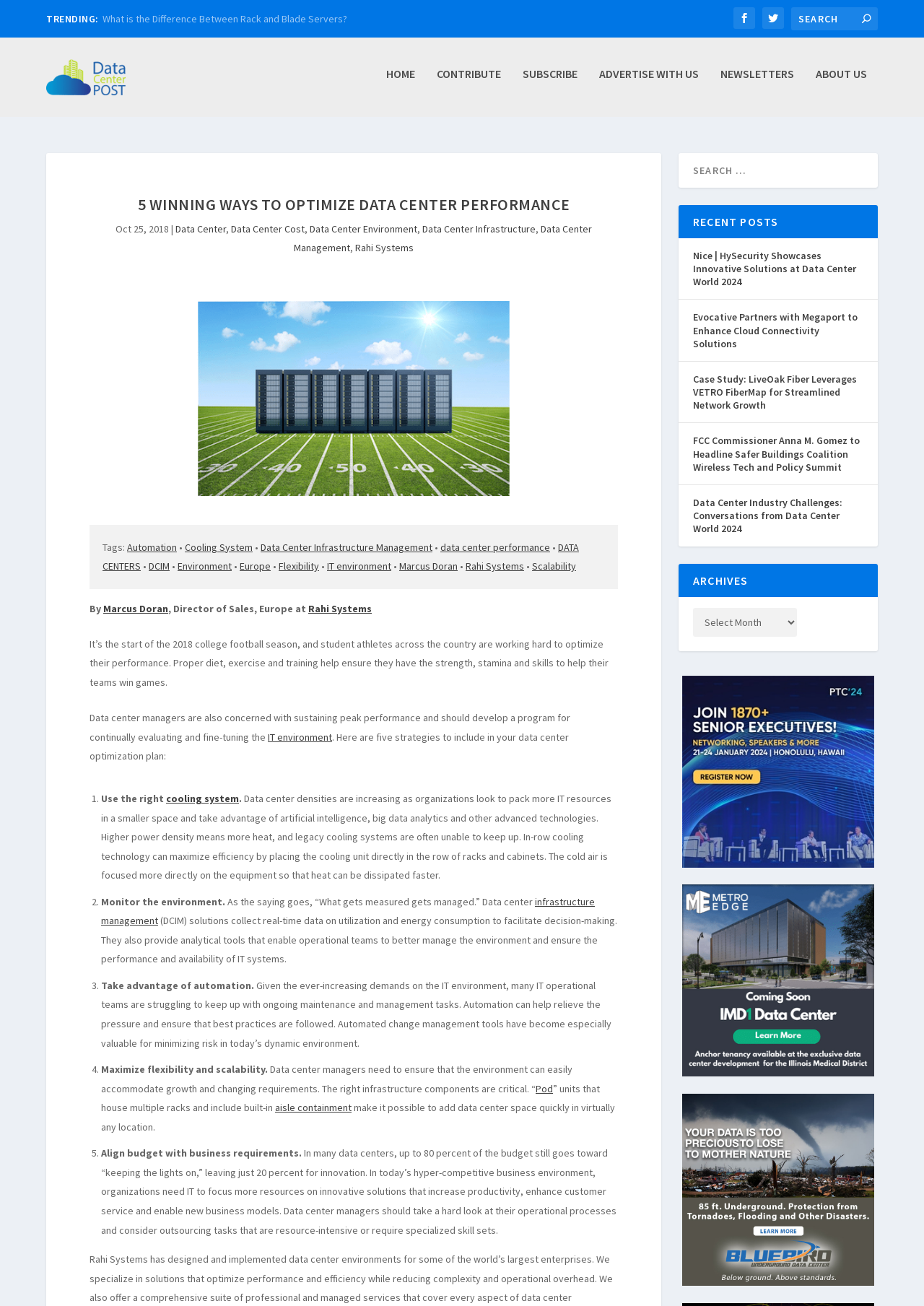How many strategies are mentioned in the article for data center optimization?
Answer with a single word or short phrase according to what you see in the image.

5